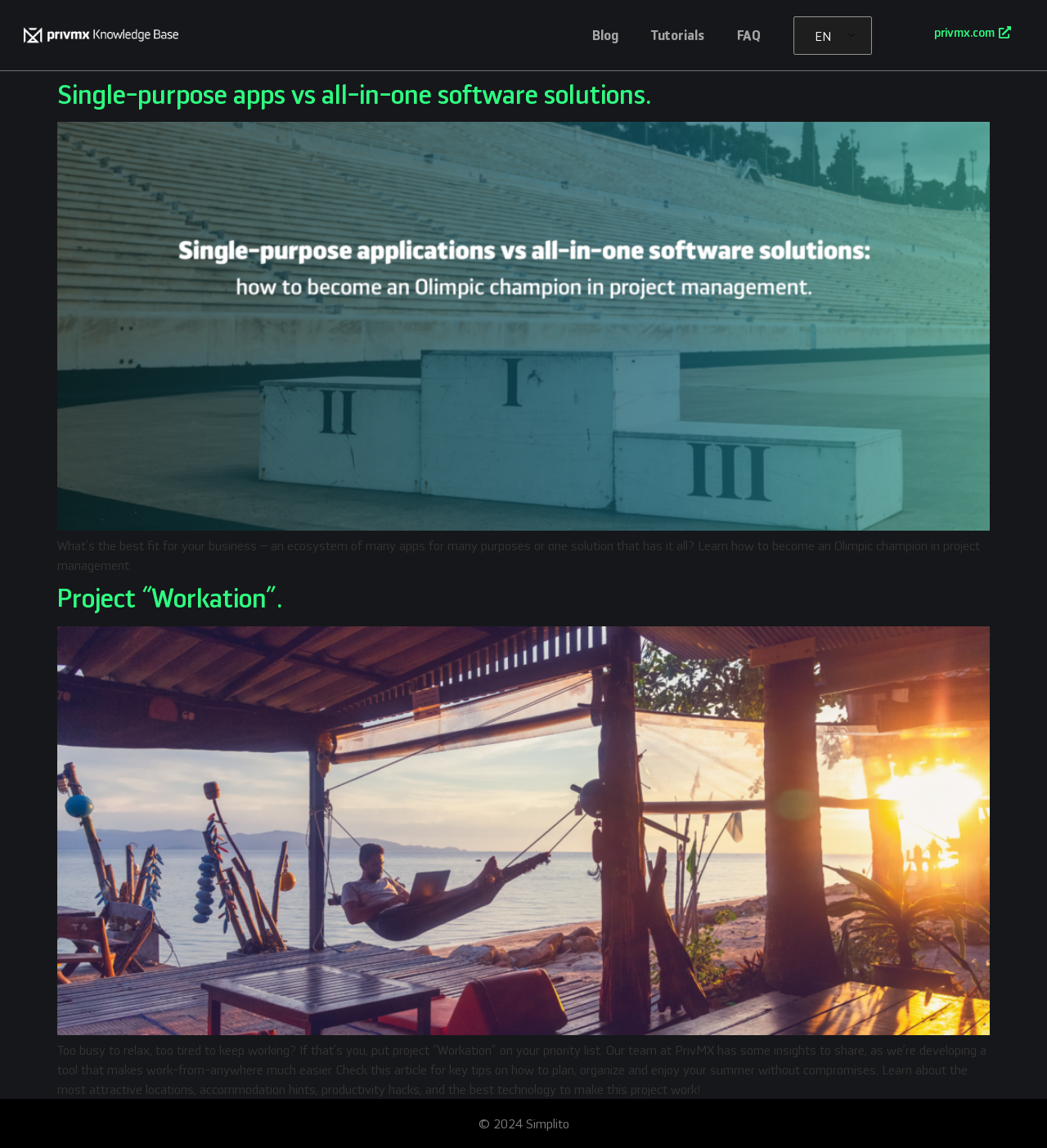Who owns the copyright of the webpage content?
Refer to the screenshot and respond with a concise word or phrase.

Simplito